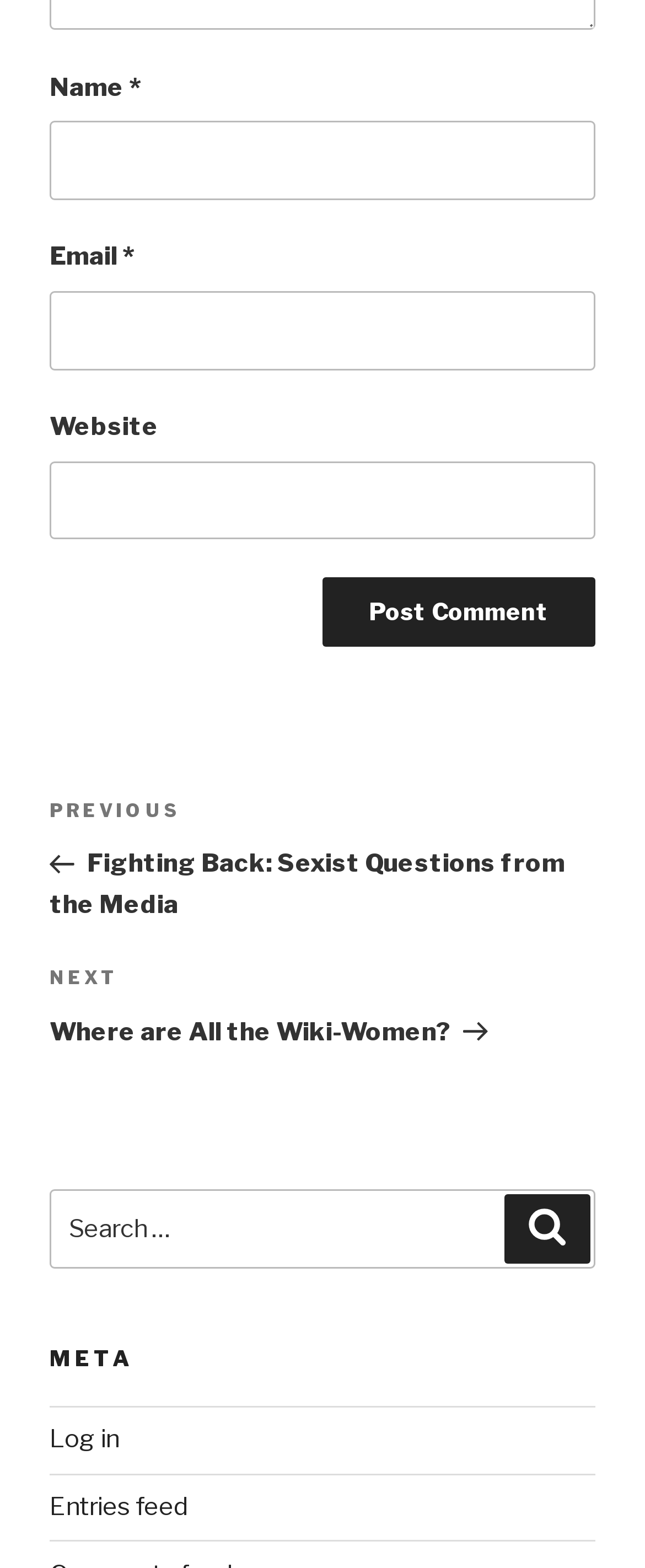Determine the bounding box coordinates of the clickable element to achieve the following action: 'Enter your name'. Provide the coordinates as four float values between 0 and 1, formatted as [left, top, right, bottom].

[0.077, 0.077, 0.923, 0.128]